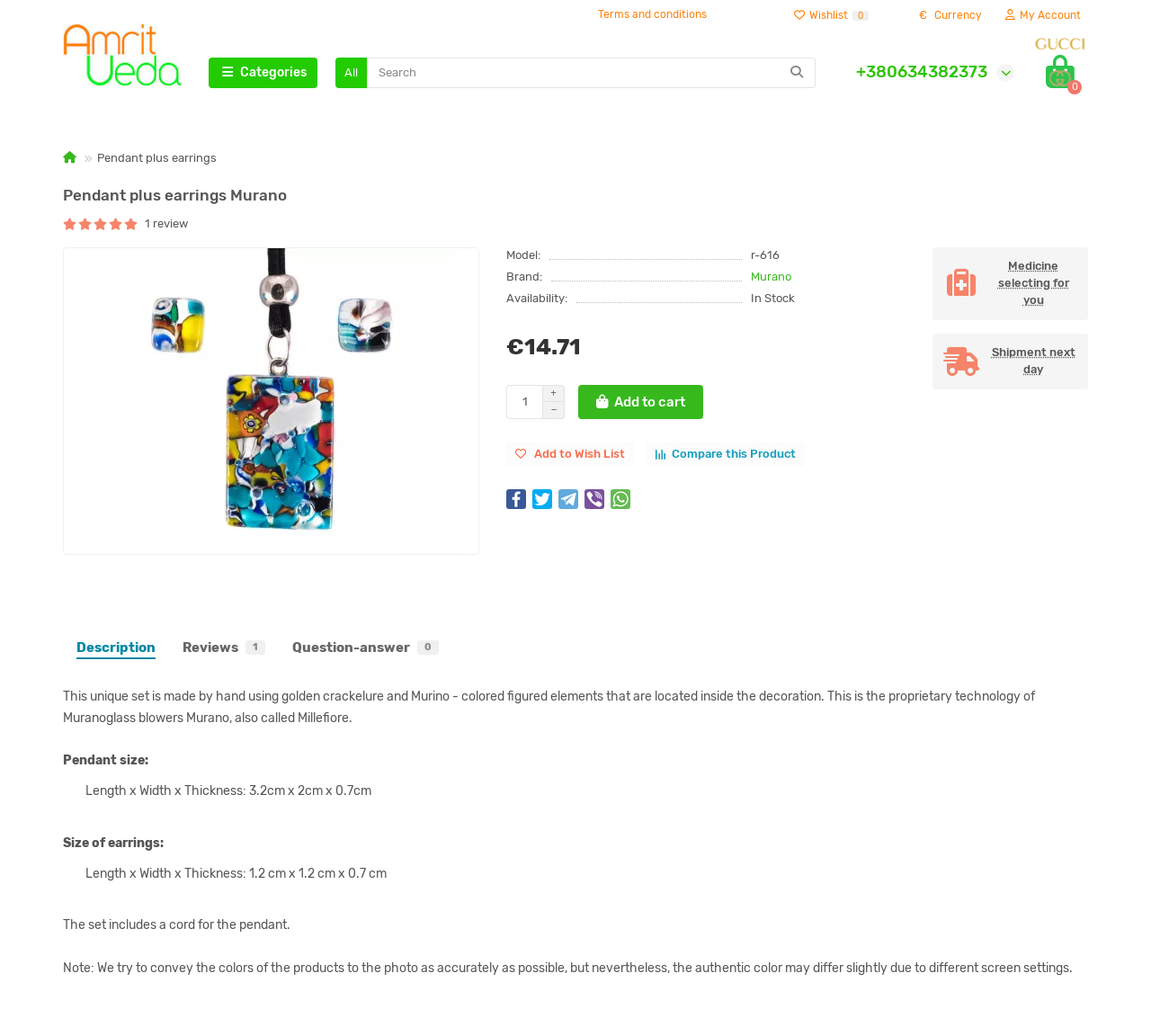Please identify the bounding box coordinates of the area I need to click to accomplish the following instruction: "Add to cart".

[0.503, 0.371, 0.611, 0.404]